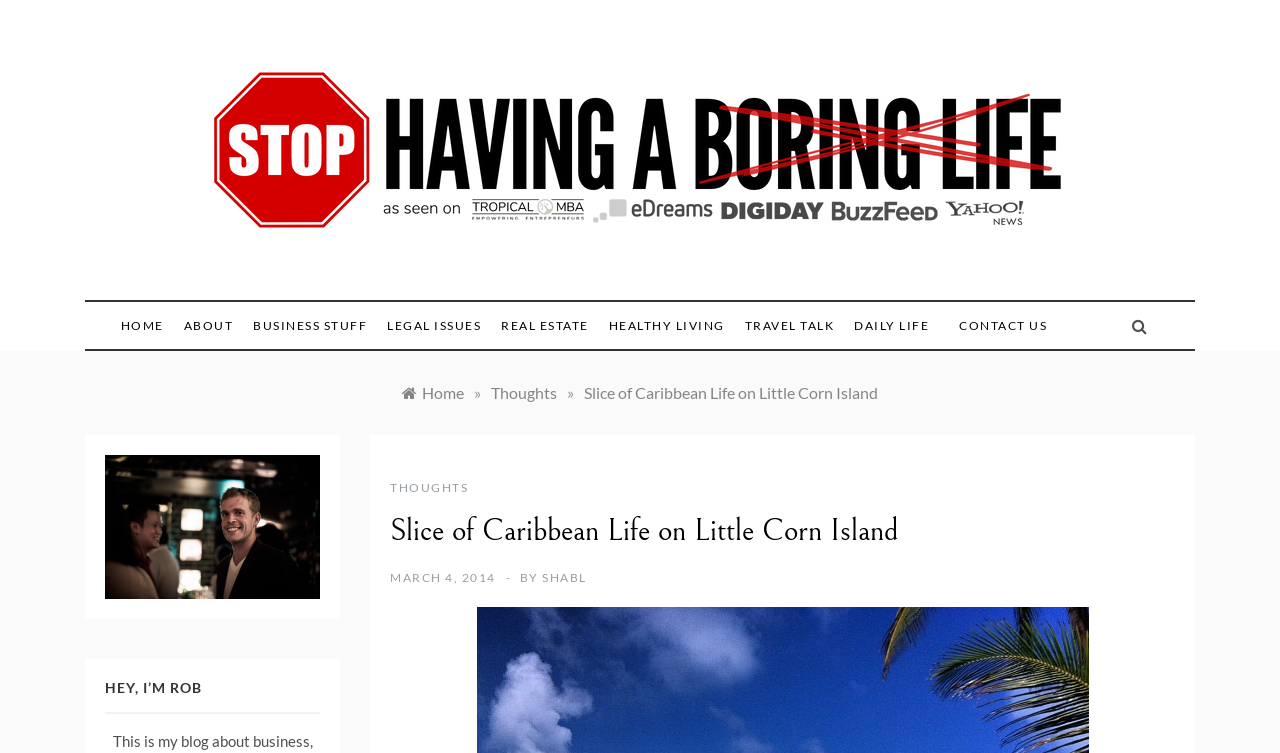Return the bounding box coordinates of the UI element that corresponds to this description: "Legal Issues". The coordinates must be given as four float numbers in the range of 0 and 1, [left, top, right, bottom].

[0.295, 0.401, 0.384, 0.464]